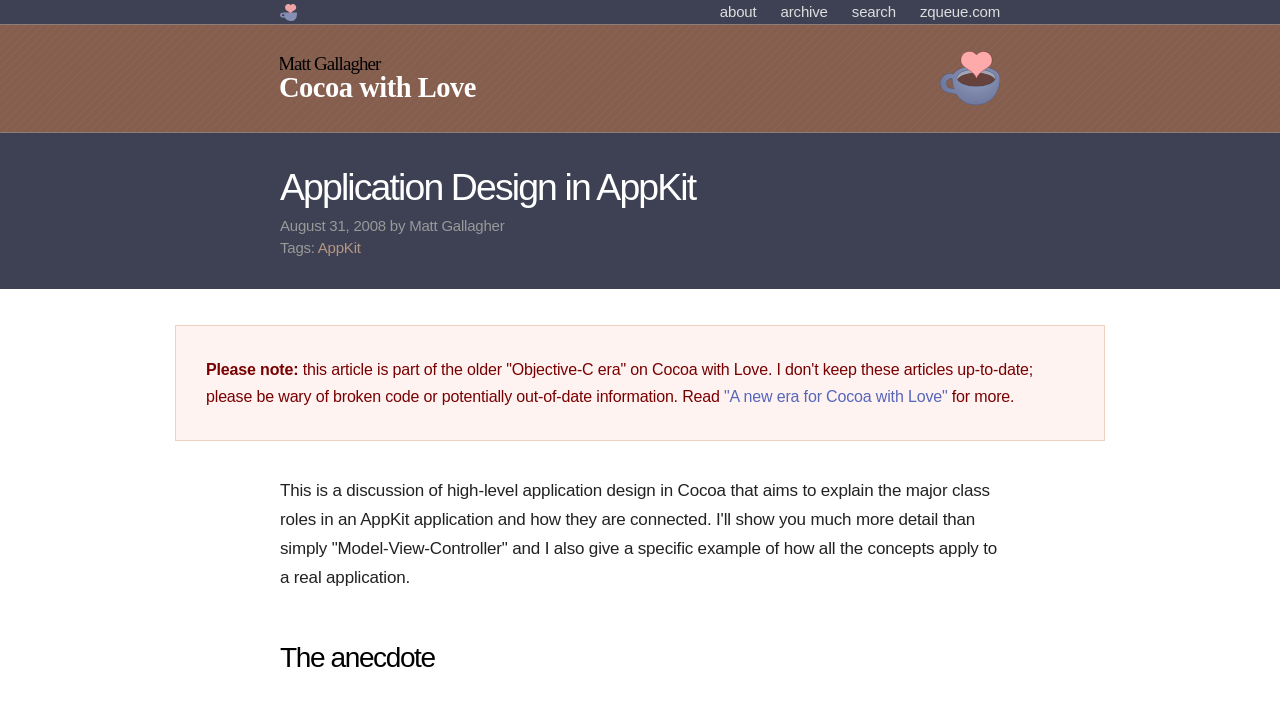Determine the bounding box coordinates of the section I need to click to execute the following instruction: "search on the website". Provide the coordinates as four float numbers between 0 and 1, i.e., [left, top, right, bottom].

[0.666, 0.004, 0.7, 0.028]